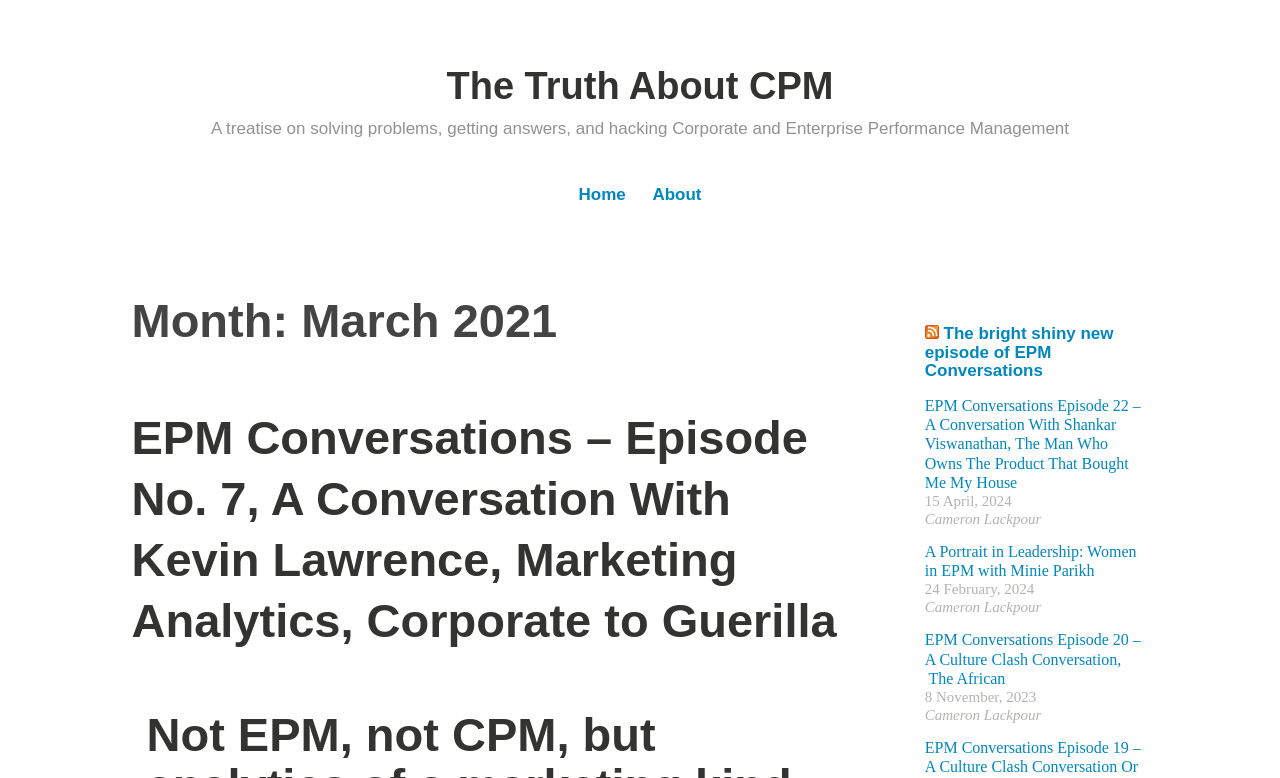Provide your answer in a single word or phrase: 
What is the date of the episode 'A Portrait in Leadership: Women in EPM with Minie Parikh'?

24 February, 2024